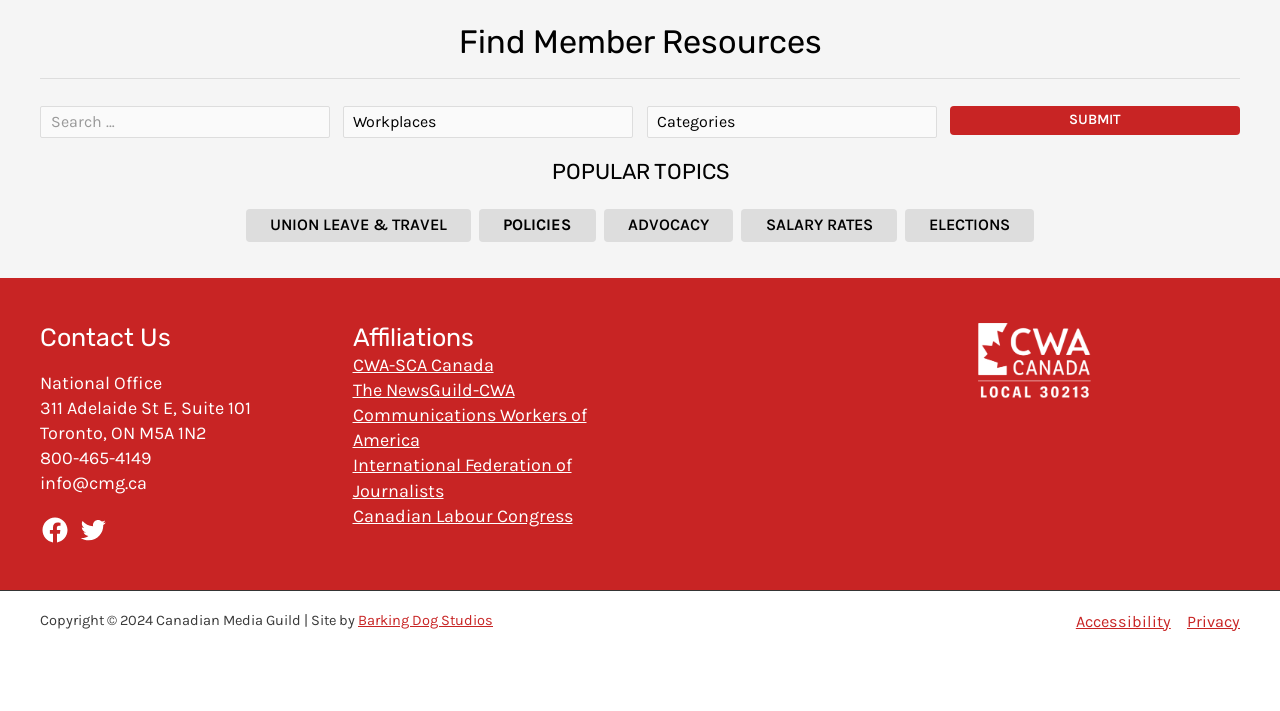Give a one-word or one-phrase response to the question:
What is the purpose of the 'Submit' button?

To submit a search query